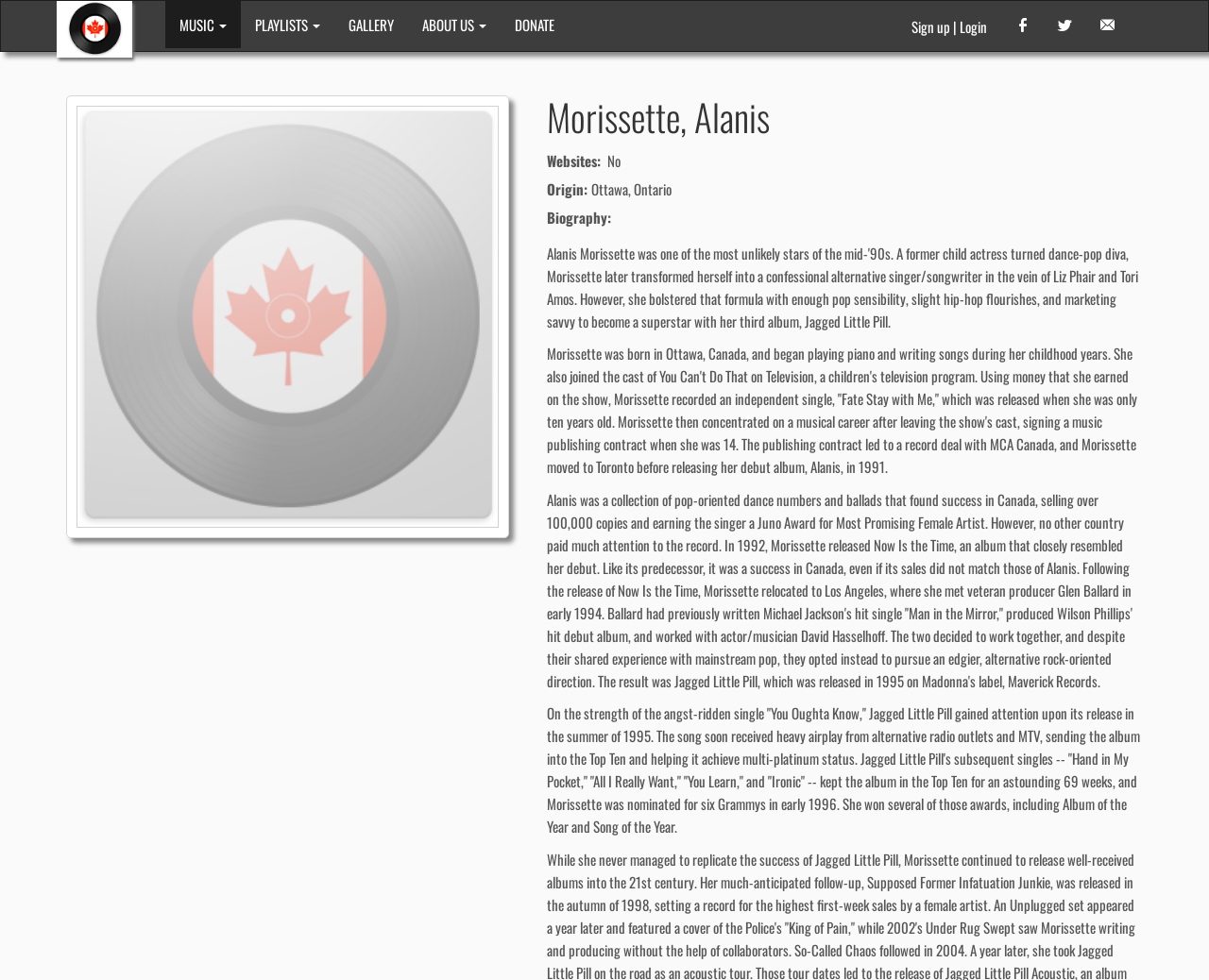Please respond to the question with a concise word or phrase:
What is the genre of music associated with Alanis Morissette?

Alternative rock